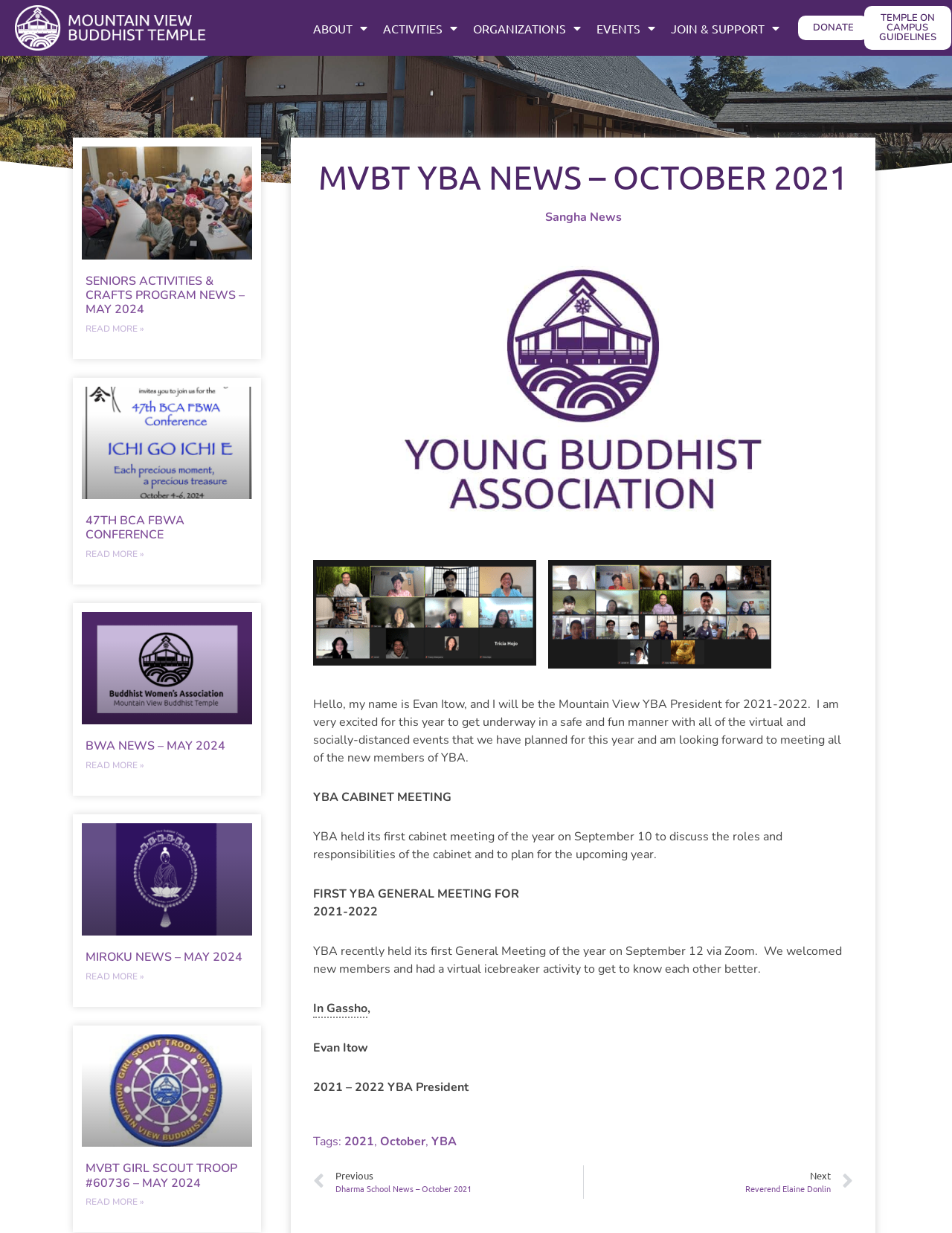What is the name of the YBA President for 2021-2022?
Examine the image and provide an in-depth answer to the question.

I found the text 'Hello, my name is Evan Itow, and I will be the Mountain View YBA President for 2021-2022.' on the webpage, which indicates that Evan Itow is the YBA President for 2021-2022.